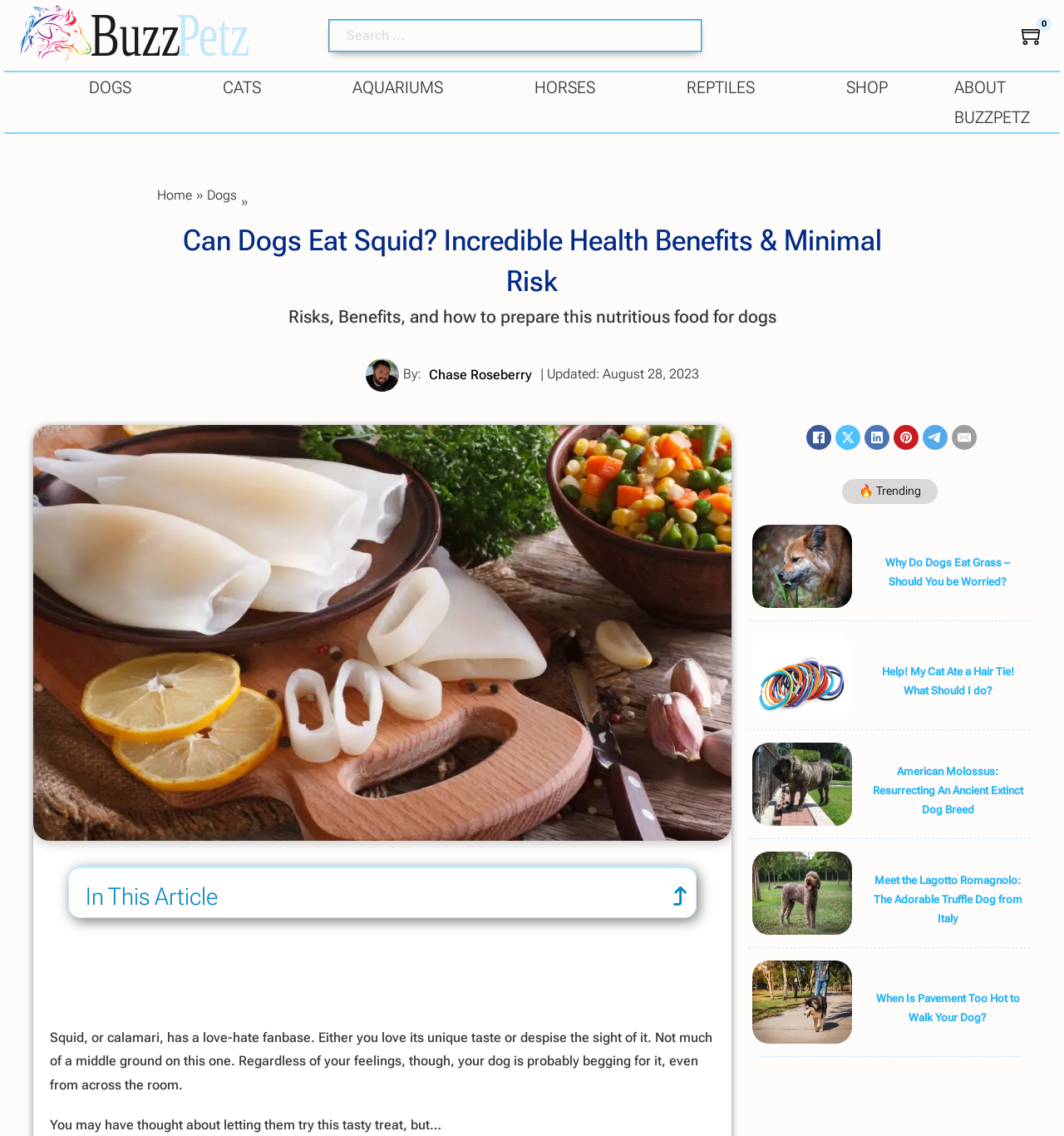Locate the bounding box coordinates of the clickable area needed to fulfill the instruction: "Toggle mini cart".

[0.96, 0.021, 0.981, 0.041]